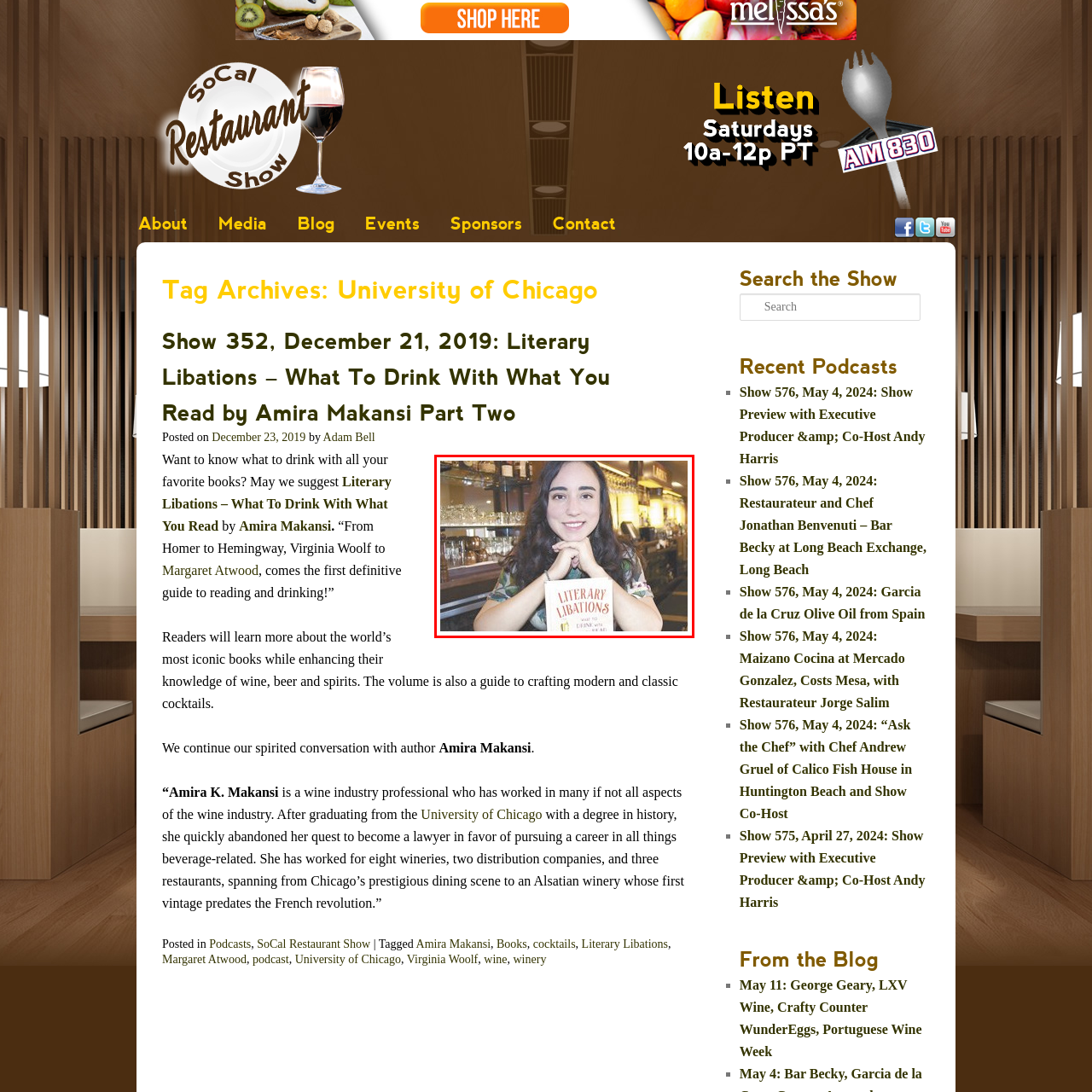Use the image within the highlighted red box to answer the following question with a single word or phrase:
What is the setting of the image?

A cozy bar